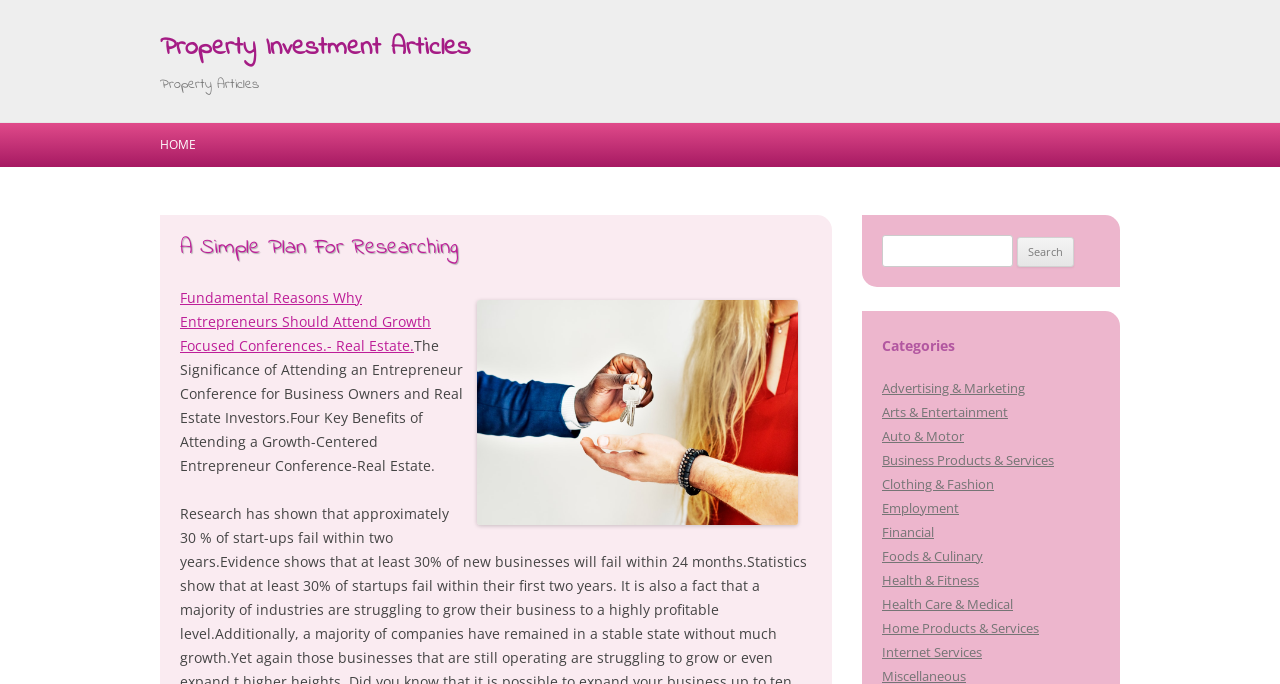Answer the question using only a single word or phrase: 
What is the purpose of the search bar?

To search for articles